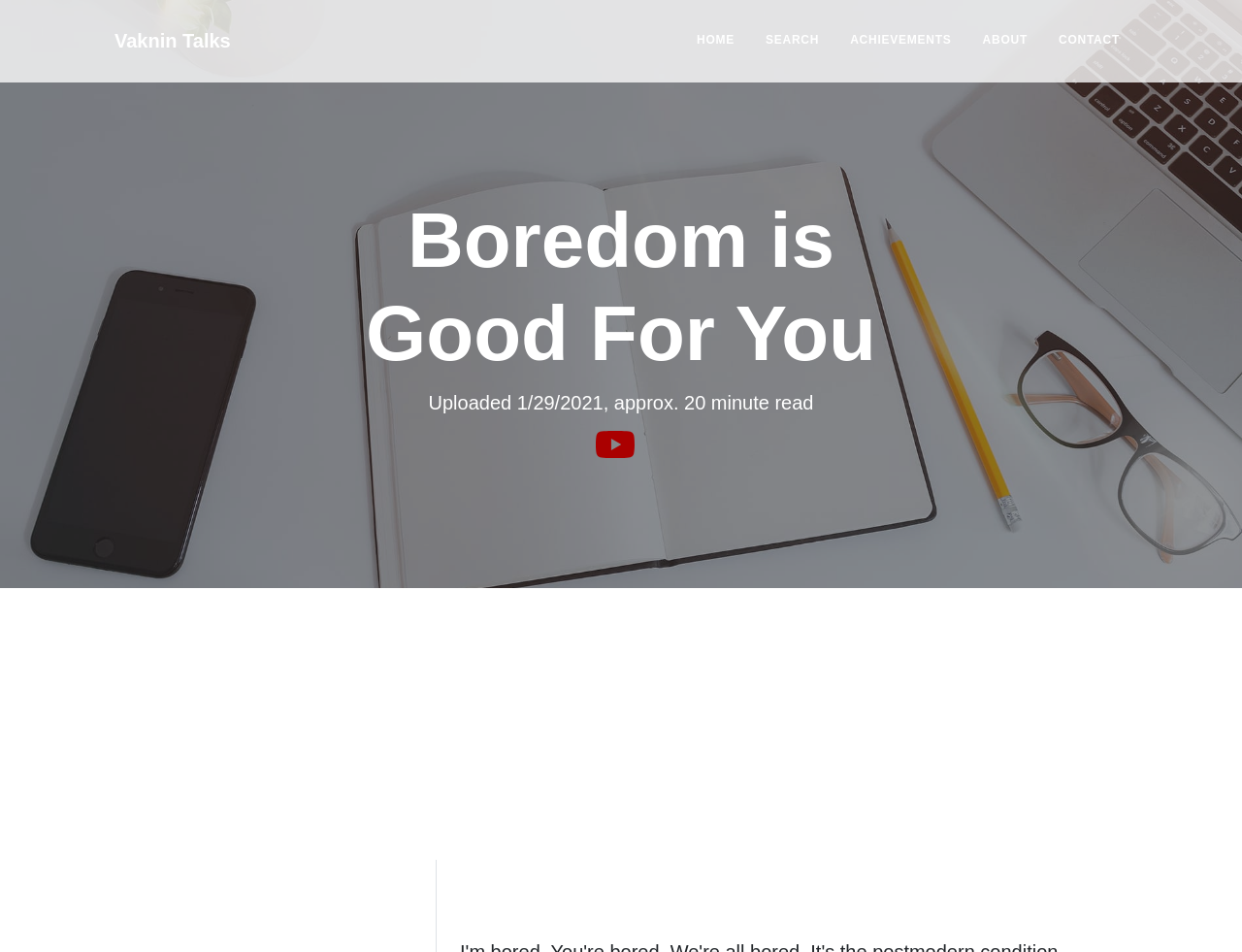Use a single word or phrase to answer this question: 
How many navigation links are present at the top of the webpage?

5